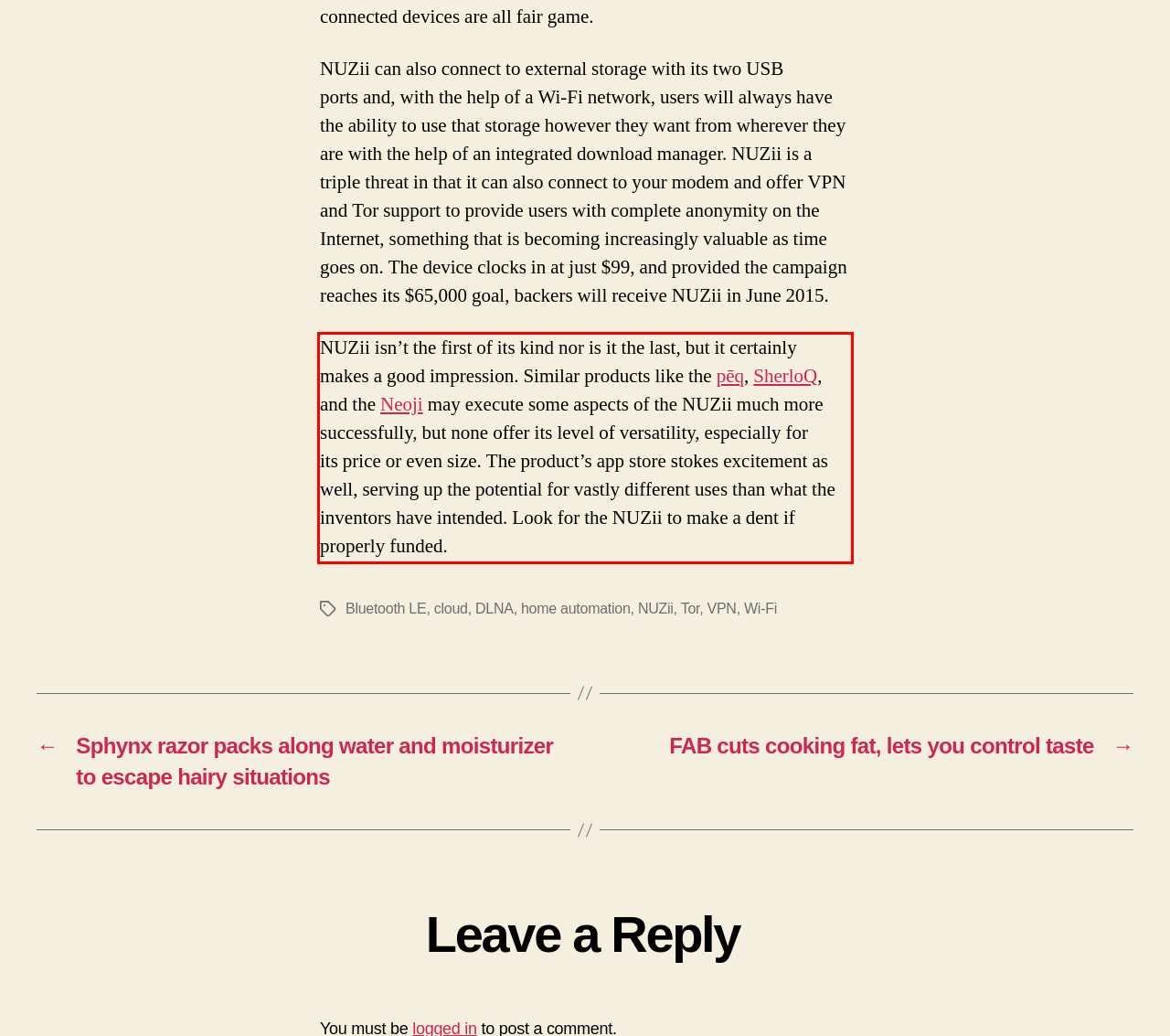From the provided screenshot, extract the text content that is enclosed within the red bounding box.

NUZii isn’t the first of its kind nor is it the last, but it certainly makes a good impression. Similar products like the pēq, SherloQ, and the Neoji may execute some aspects of the NUZii much more successfully, but none offer its level of versatility, especially for its price or even size. The product’s app store stokes excitement as well, serving up the potential for vastly different uses than what the inventors have intended. Look for the NUZii to make a dent if properly funded.